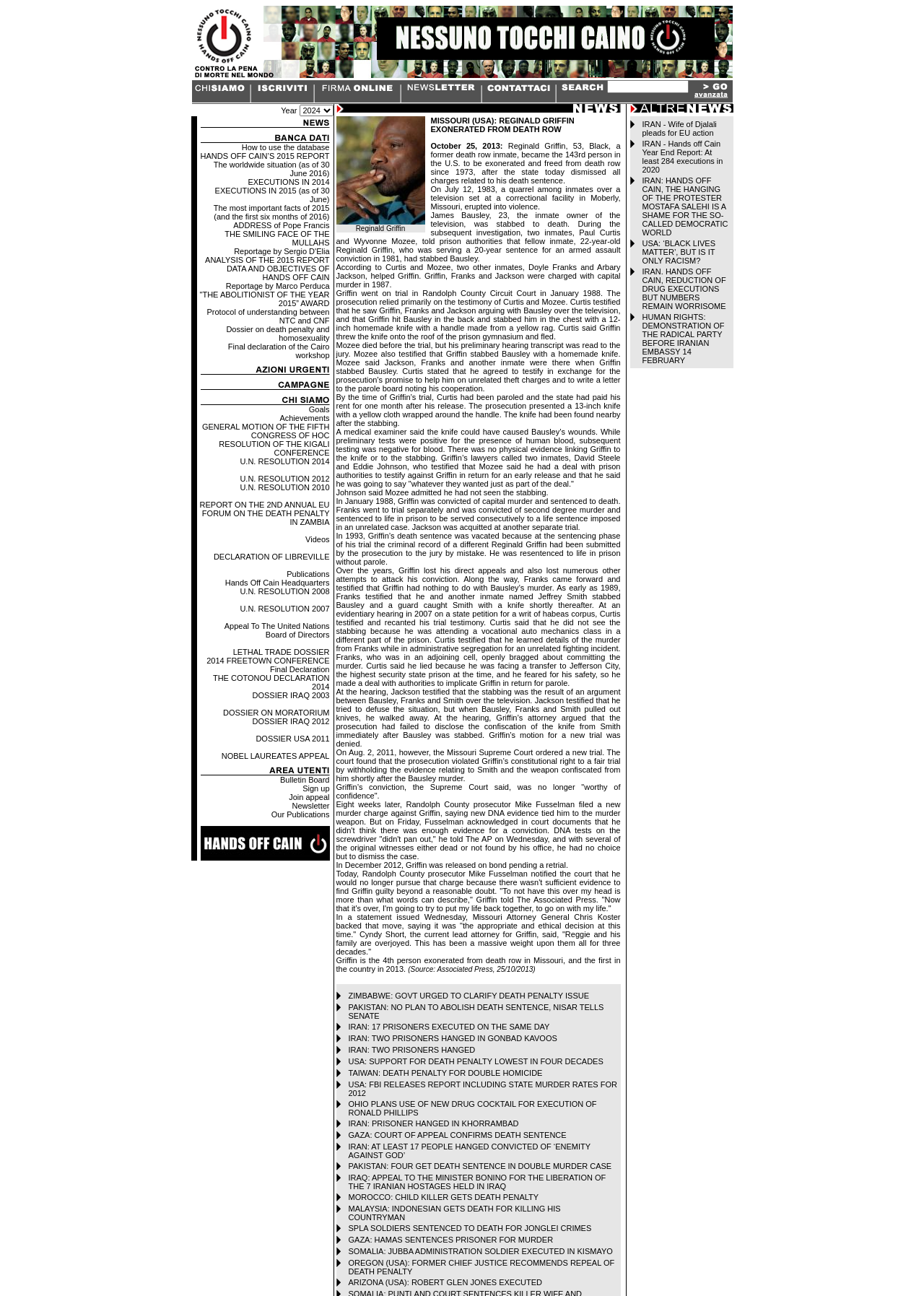Show the bounding box coordinates for the element that needs to be clicked to execute the following instruction: "Submit the form". Provide the coordinates in the form of four float numbers between 0 and 1, i.e., [left, top, right, bottom].

[0.747, 0.062, 0.793, 0.07]